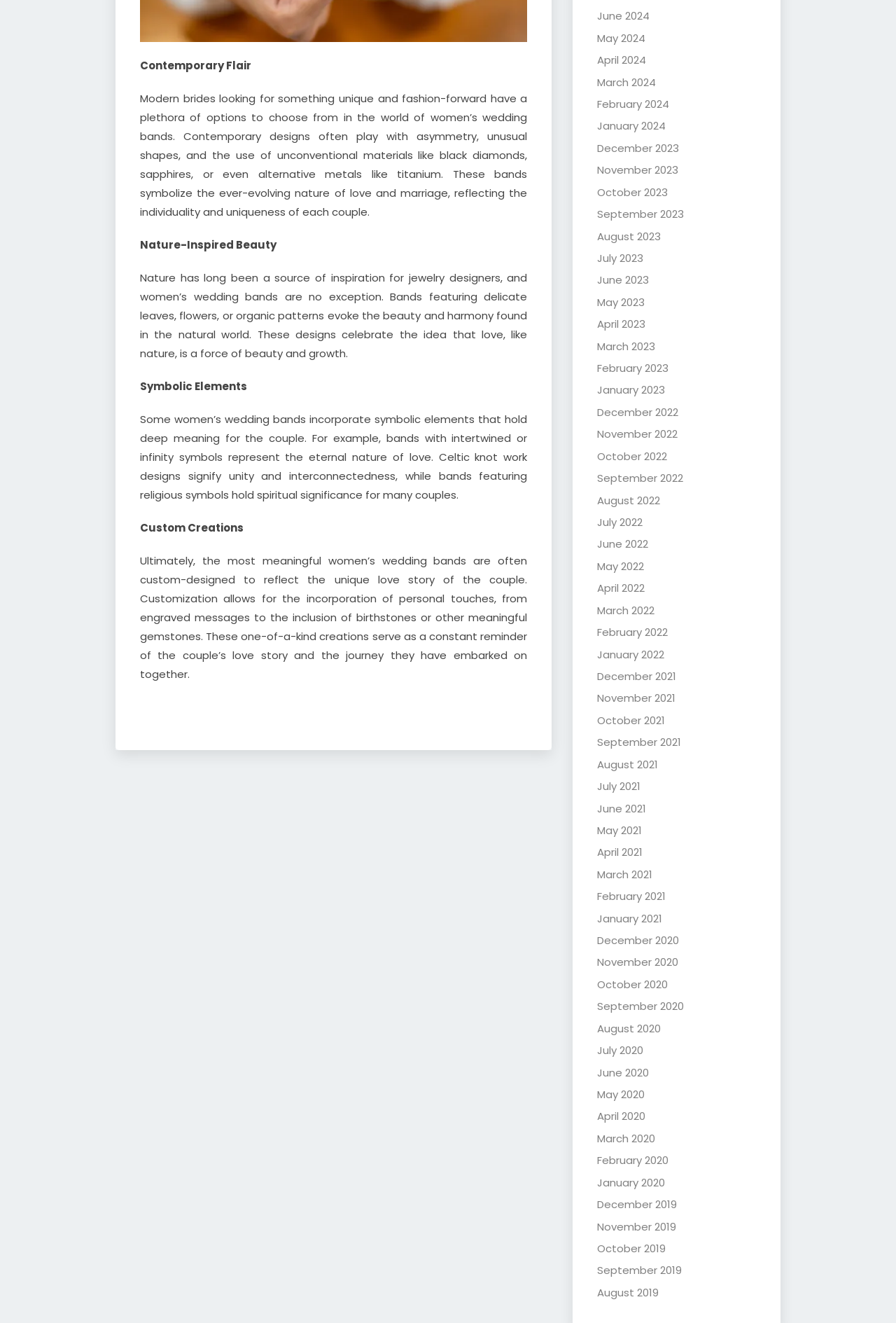Please pinpoint the bounding box coordinates for the region I should click to adhere to this instruction: "Click on June 2024".

[0.667, 0.007, 0.725, 0.018]